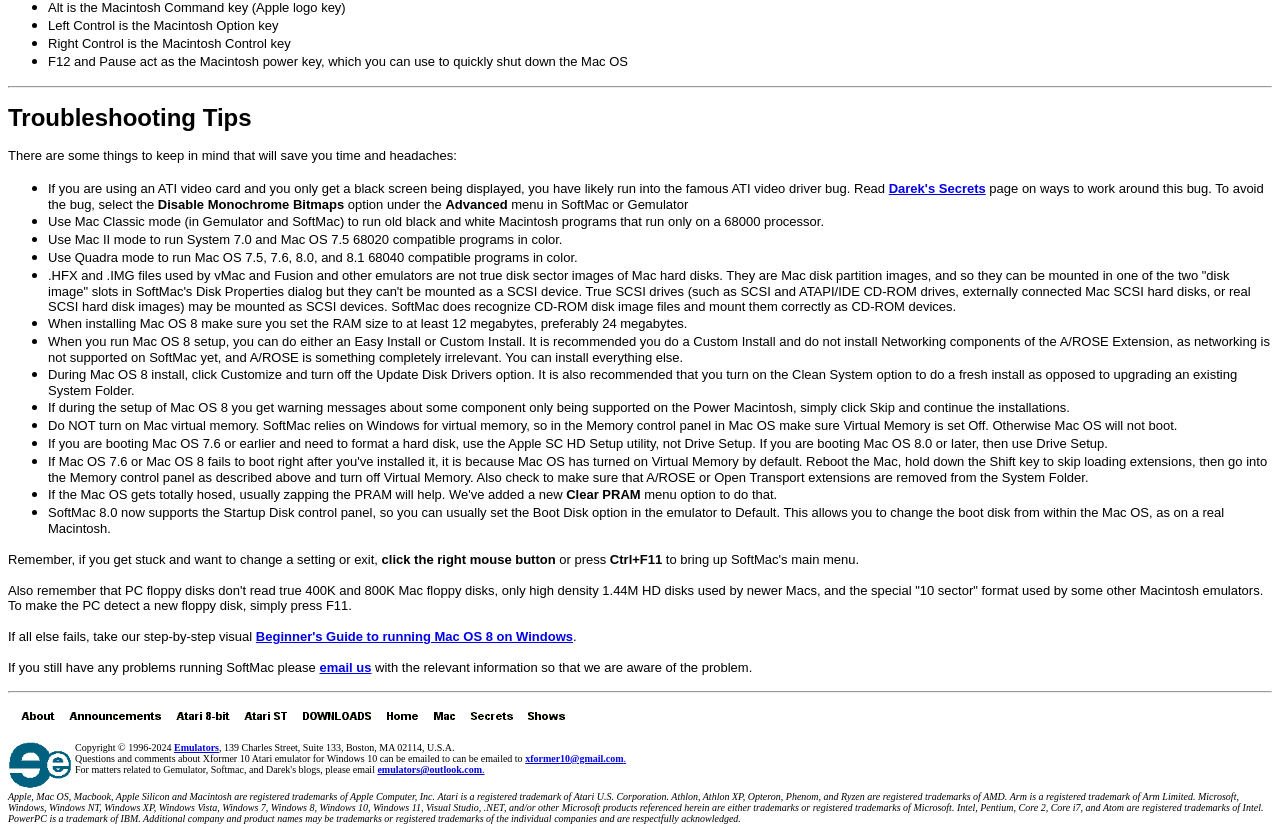Kindly provide the bounding box coordinates of the section you need to click on to fulfill the given instruction: "click the 'Beginner's Guide to running Mac OS 8 on Windows' link".

[0.2, 0.749, 0.448, 0.767]